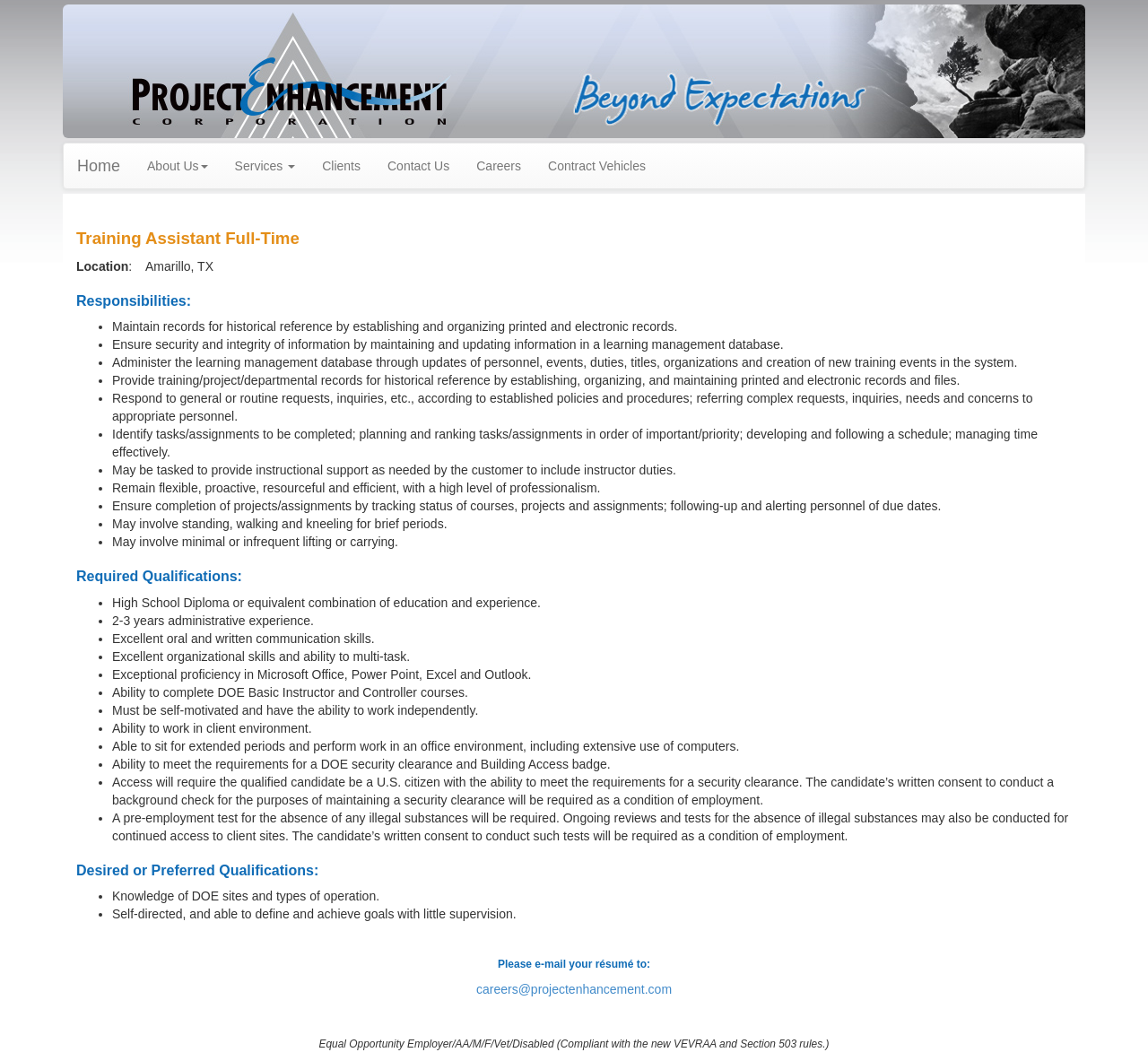How can I apply for the job? Analyze the screenshot and reply with just one word or a short phrase.

Email resume to careers@projectenhancement.com